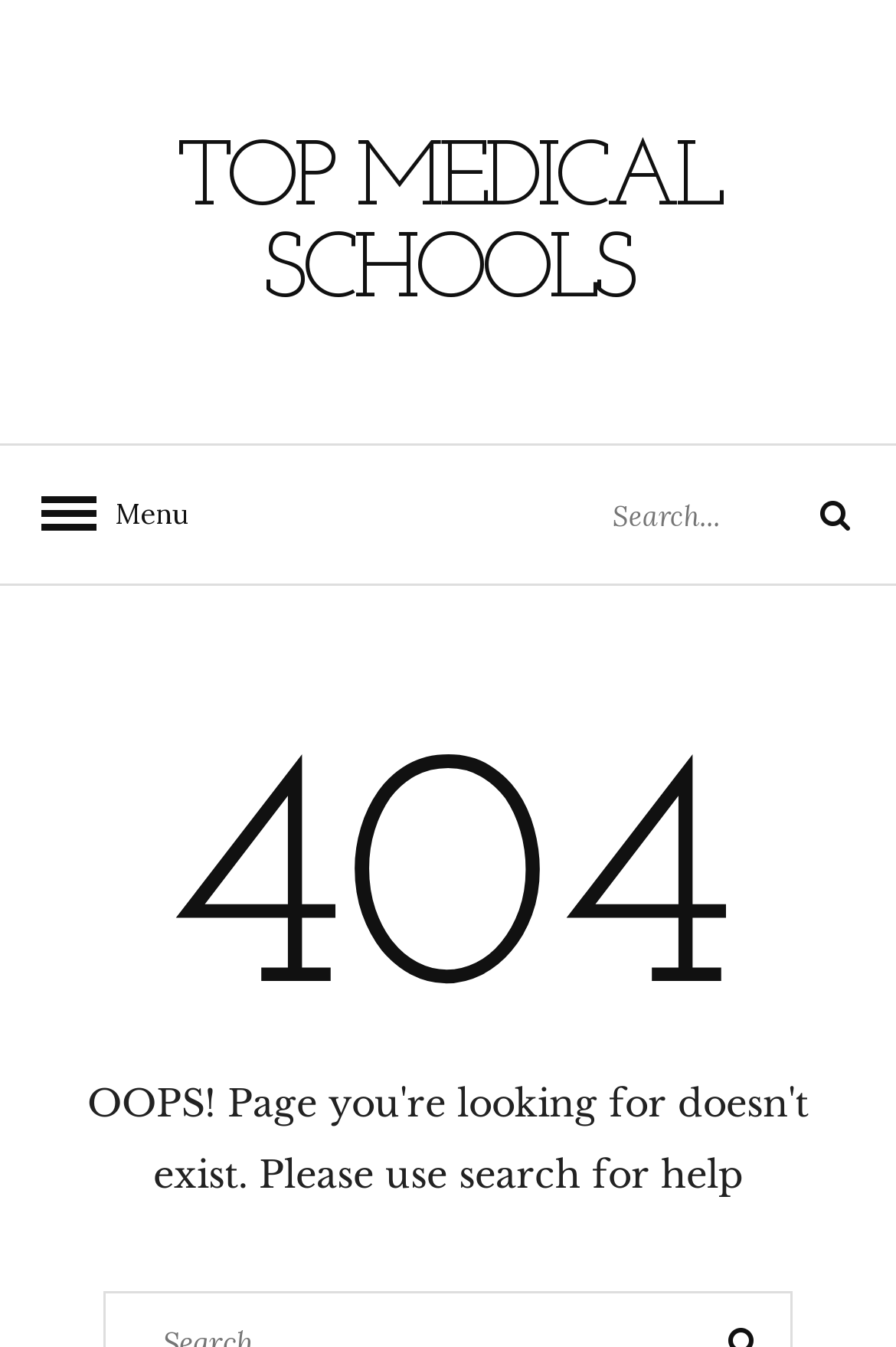Identify and provide the title of the webpage.

TOP MEDICAL SCHOOLS